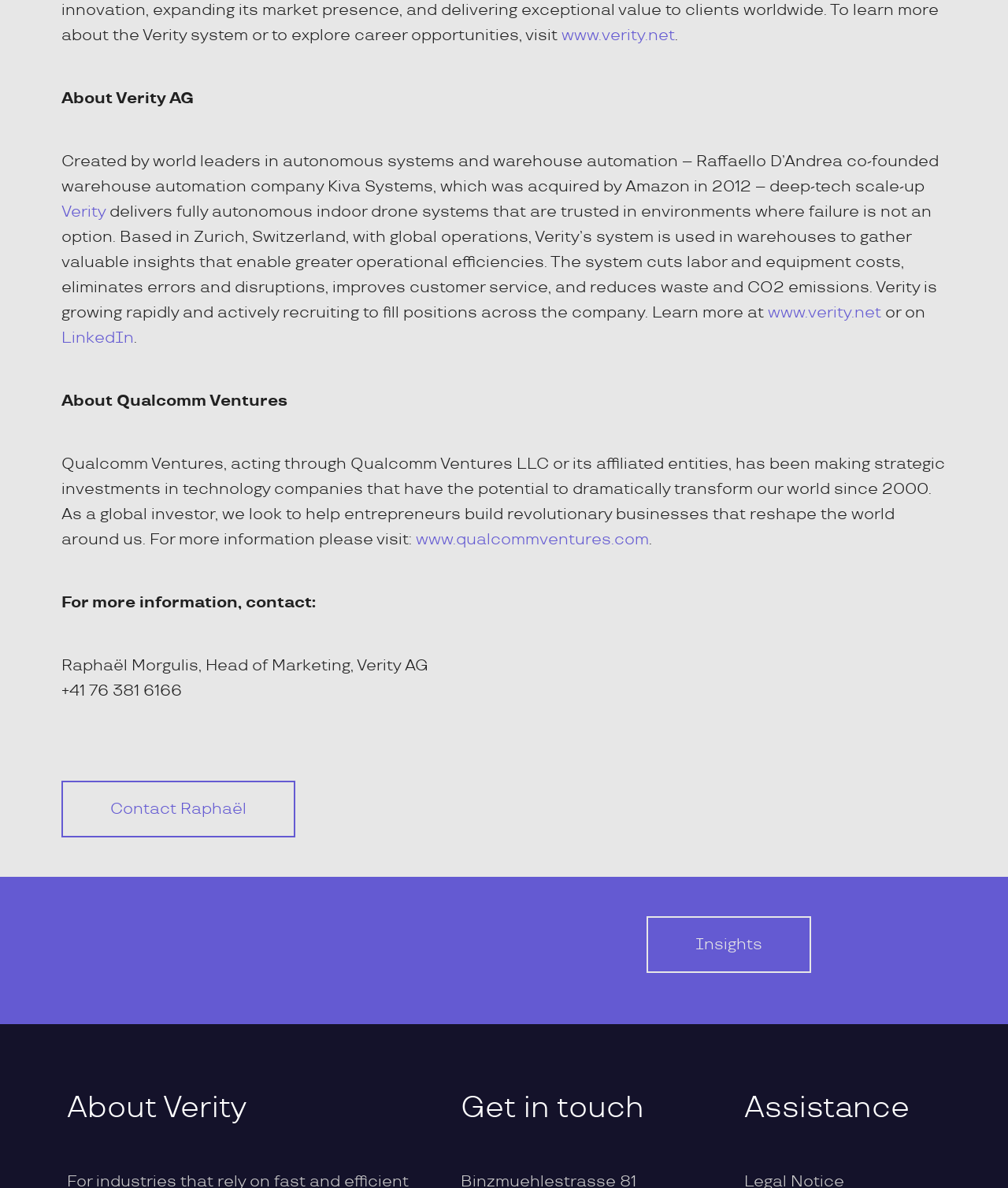Please determine the bounding box of the UI element that matches this description: www.verity.net. The coordinates should be given as (top-left x, top-left y, bottom-right x, bottom-right y), with all values between 0 and 1.

[0.761, 0.255, 0.874, 0.271]